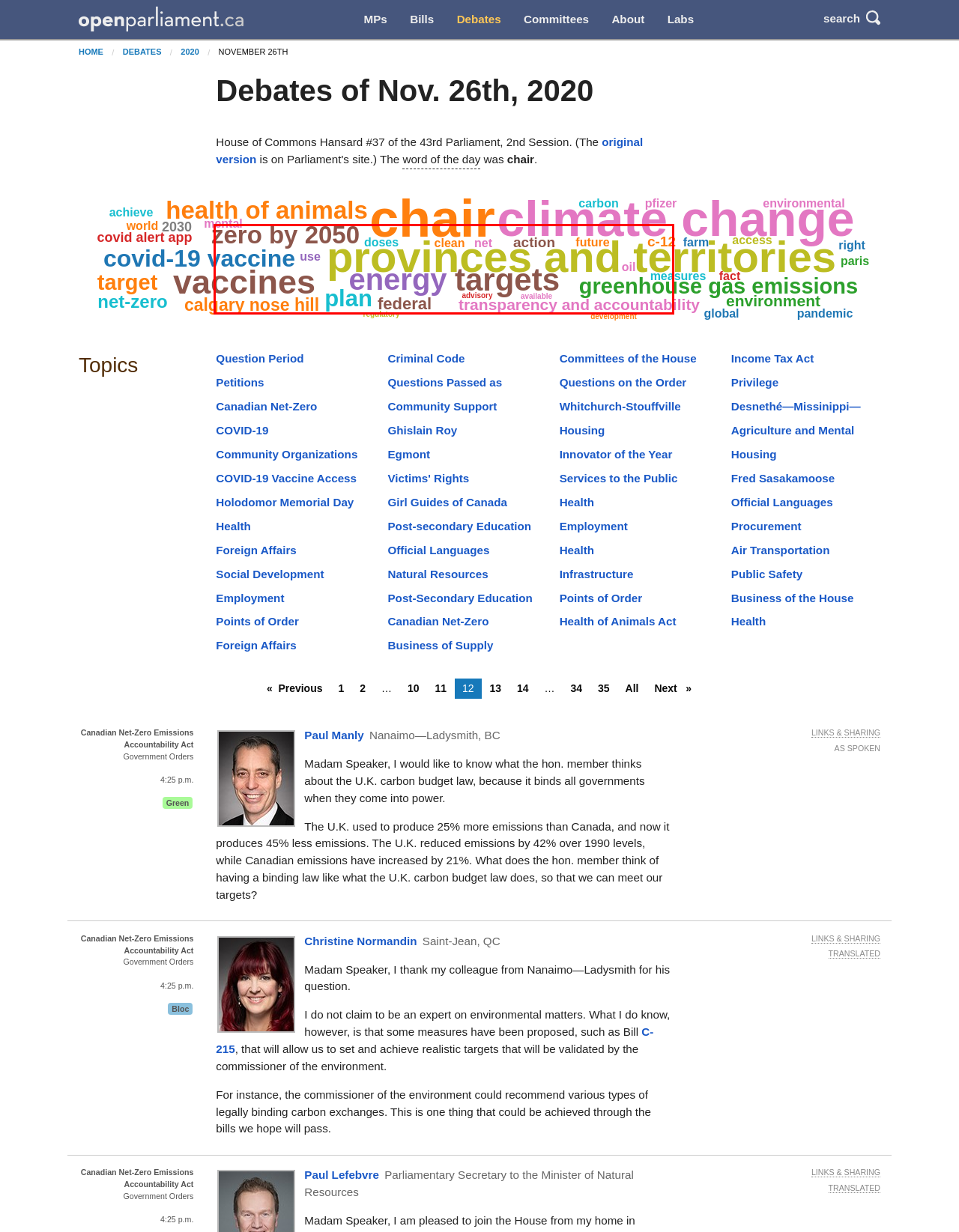Given the screenshot of a webpage, identify the red rectangle bounding box and recognize the text content inside it, generating the extracted text.

In Alberta and Saskatchewan, we can capitalize on our natural gas sectors to produce clean hydrogen with the help of world-leading carbon capture used in storage technologies, lowering the emissions of every ounce of oil we produce. In Newfoundland and Labrador, we can leverage the extra electricity we produce alongside wind and other renewables for clean hydrogen production.